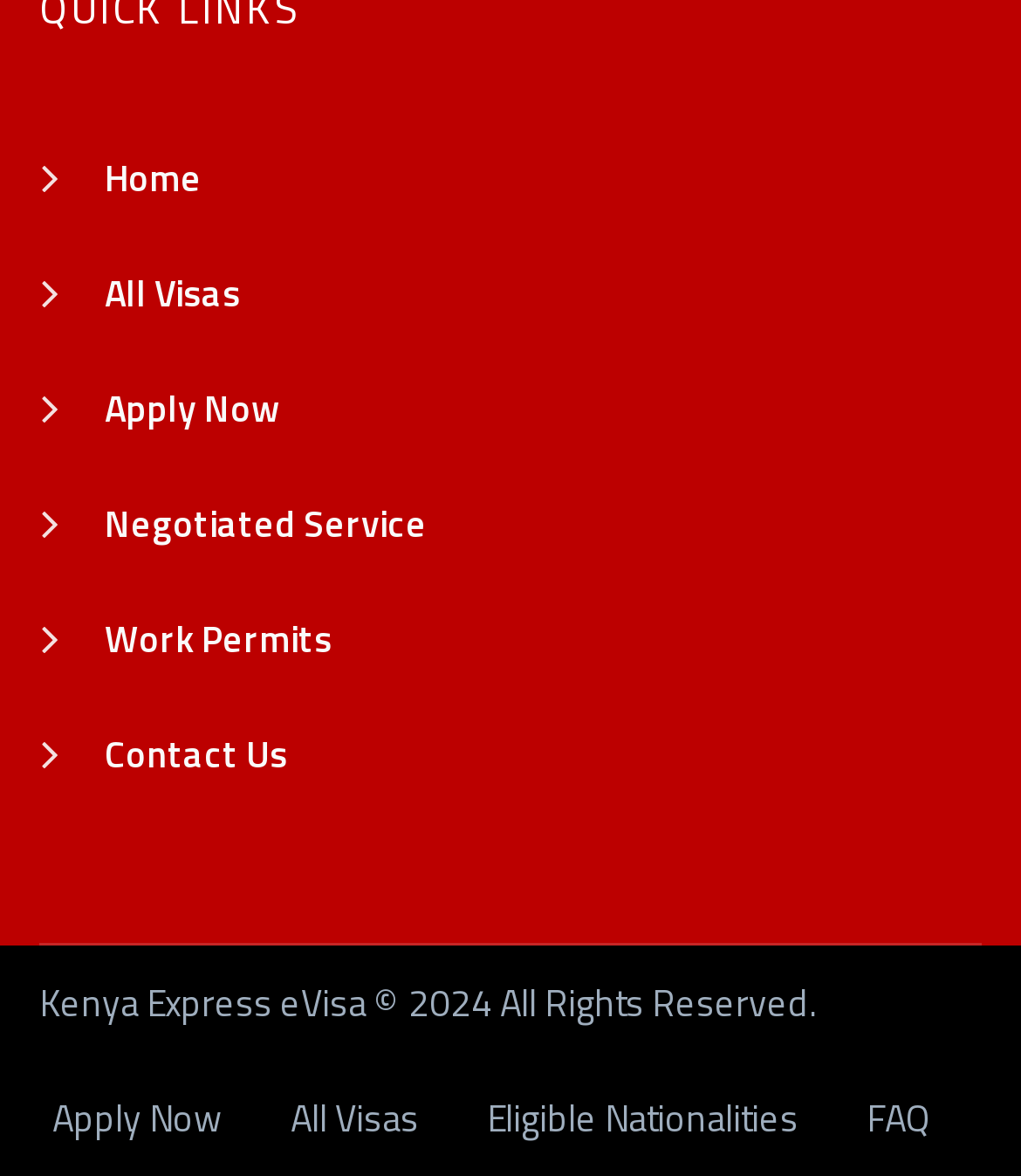Please determine the bounding box coordinates of the clickable area required to carry out the following instruction: "contact us". The coordinates must be four float numbers between 0 and 1, represented as [left, top, right, bottom].

[0.038, 0.592, 0.962, 0.69]